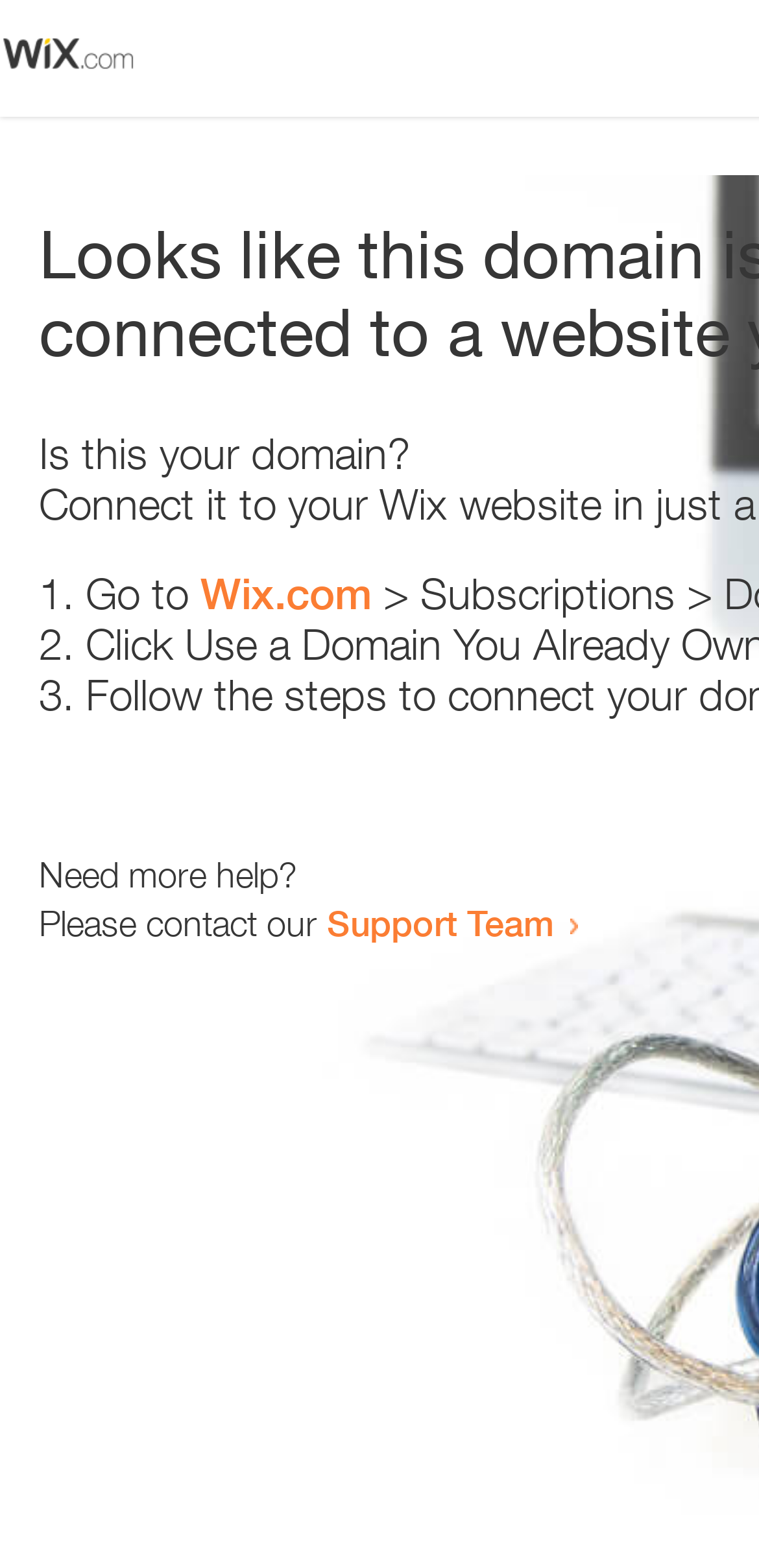Respond to the question below with a single word or phrase: Where is the Support Team link?

Below 'Need more help?'